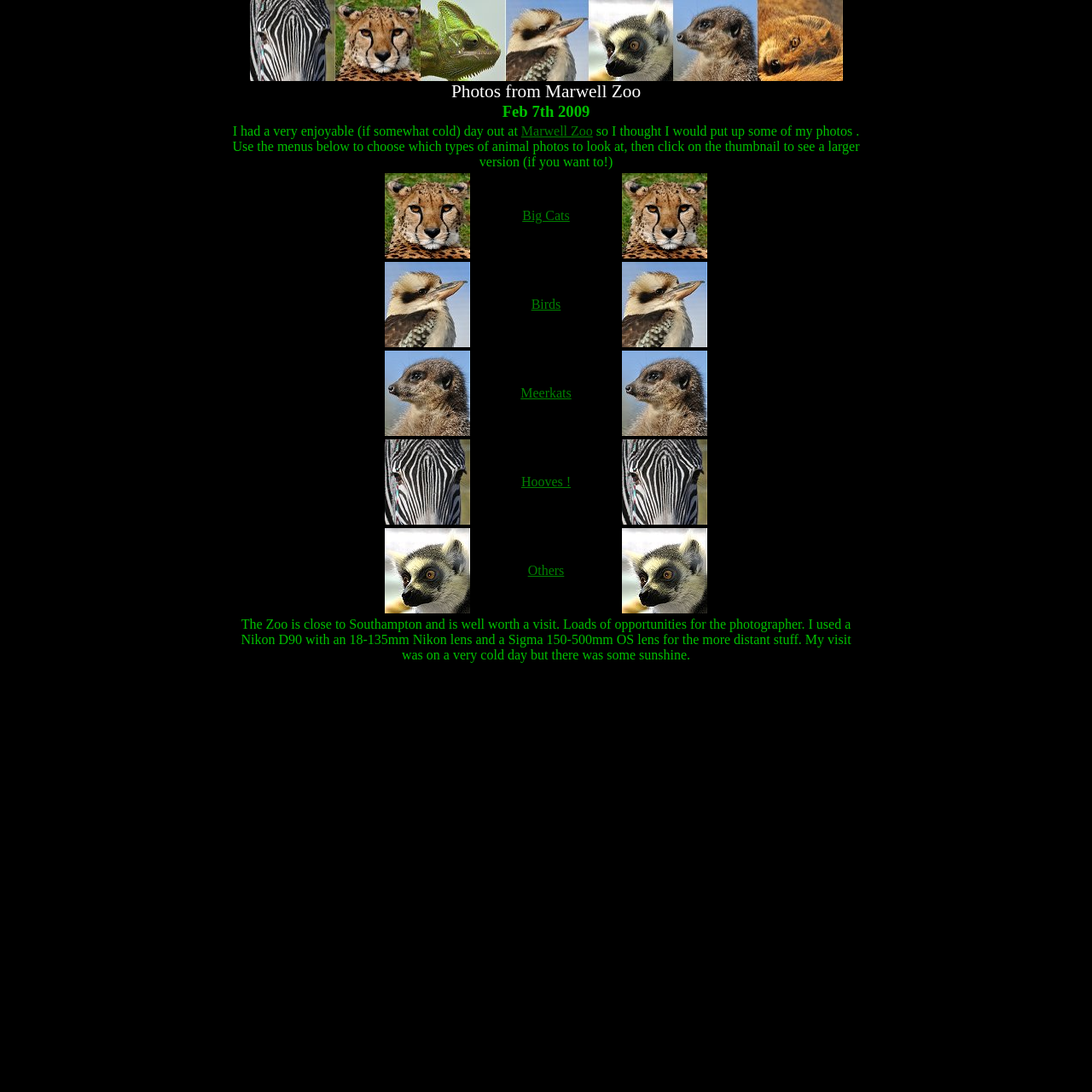Answer this question in one word or a short phrase: How many types of animal photos can be viewed?

5